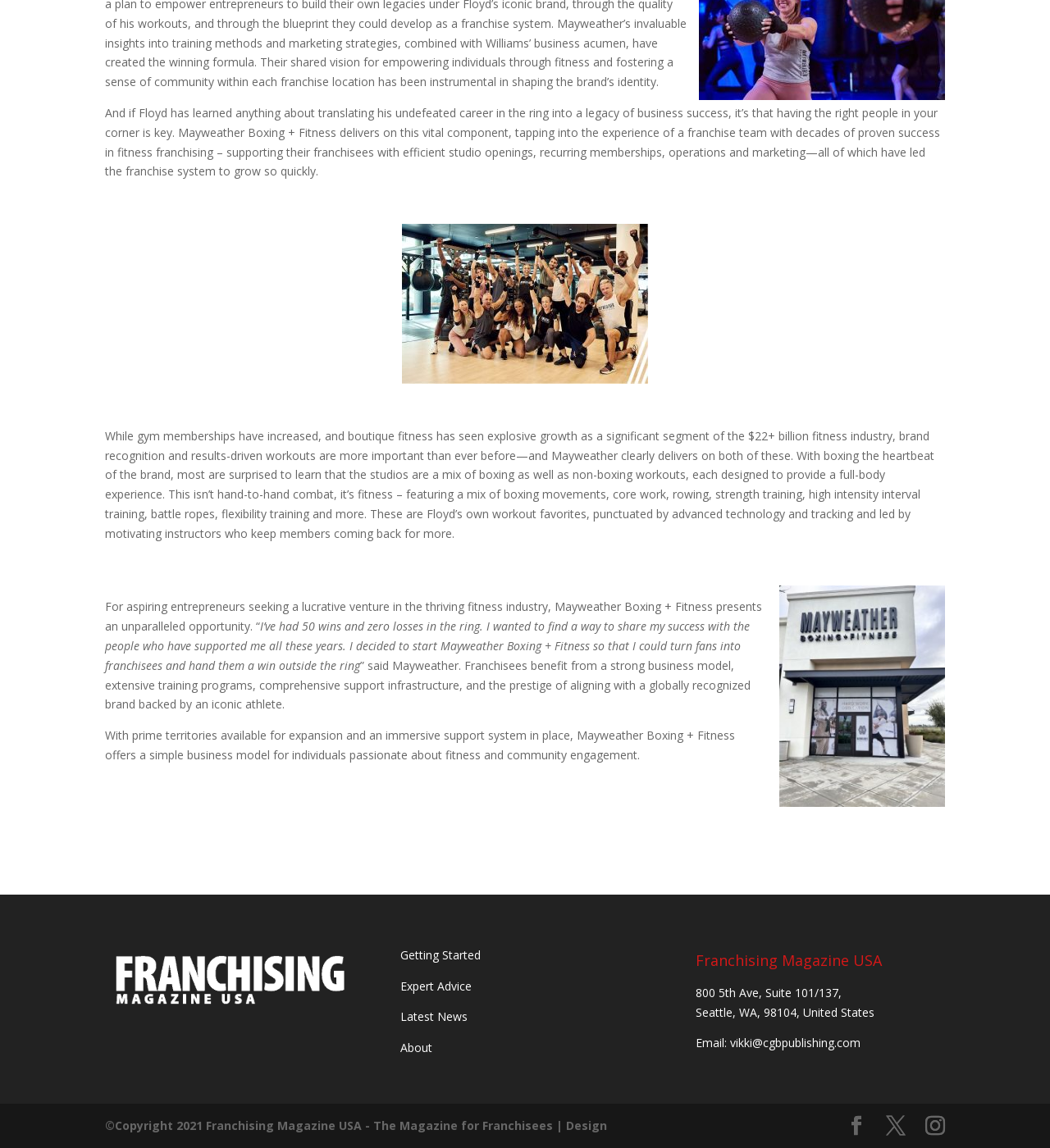Given the webpage screenshot and the description, determine the bounding box coordinates (top-left x, top-left y, bottom-right x, bottom-right y) that define the location of the UI element matching this description: Design

[0.539, 0.974, 0.578, 0.987]